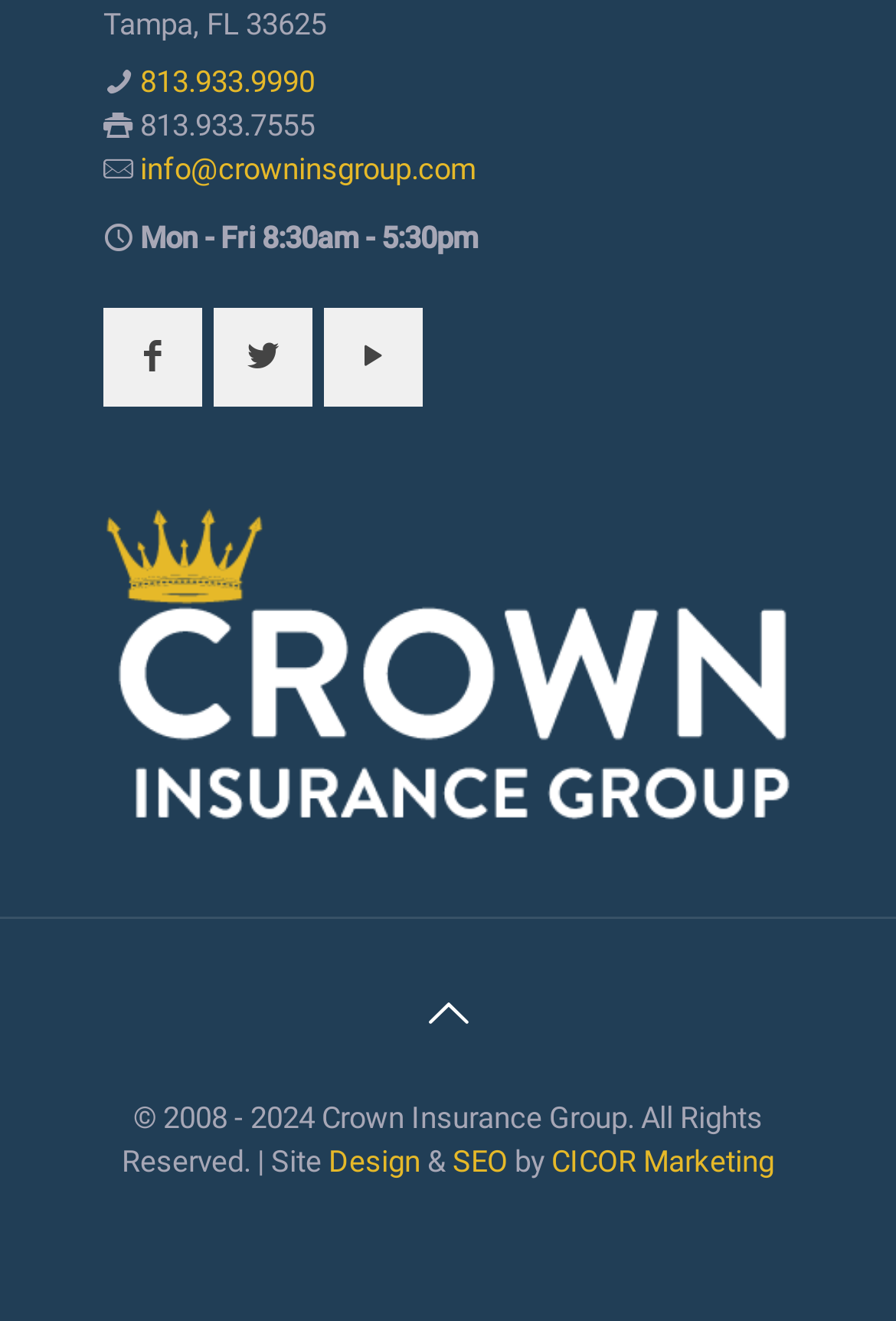Please specify the bounding box coordinates of the clickable region necessary for completing the following instruction: "Call the phone number". The coordinates must consist of four float numbers between 0 and 1, i.e., [left, top, right, bottom].

[0.149, 0.049, 0.351, 0.075]